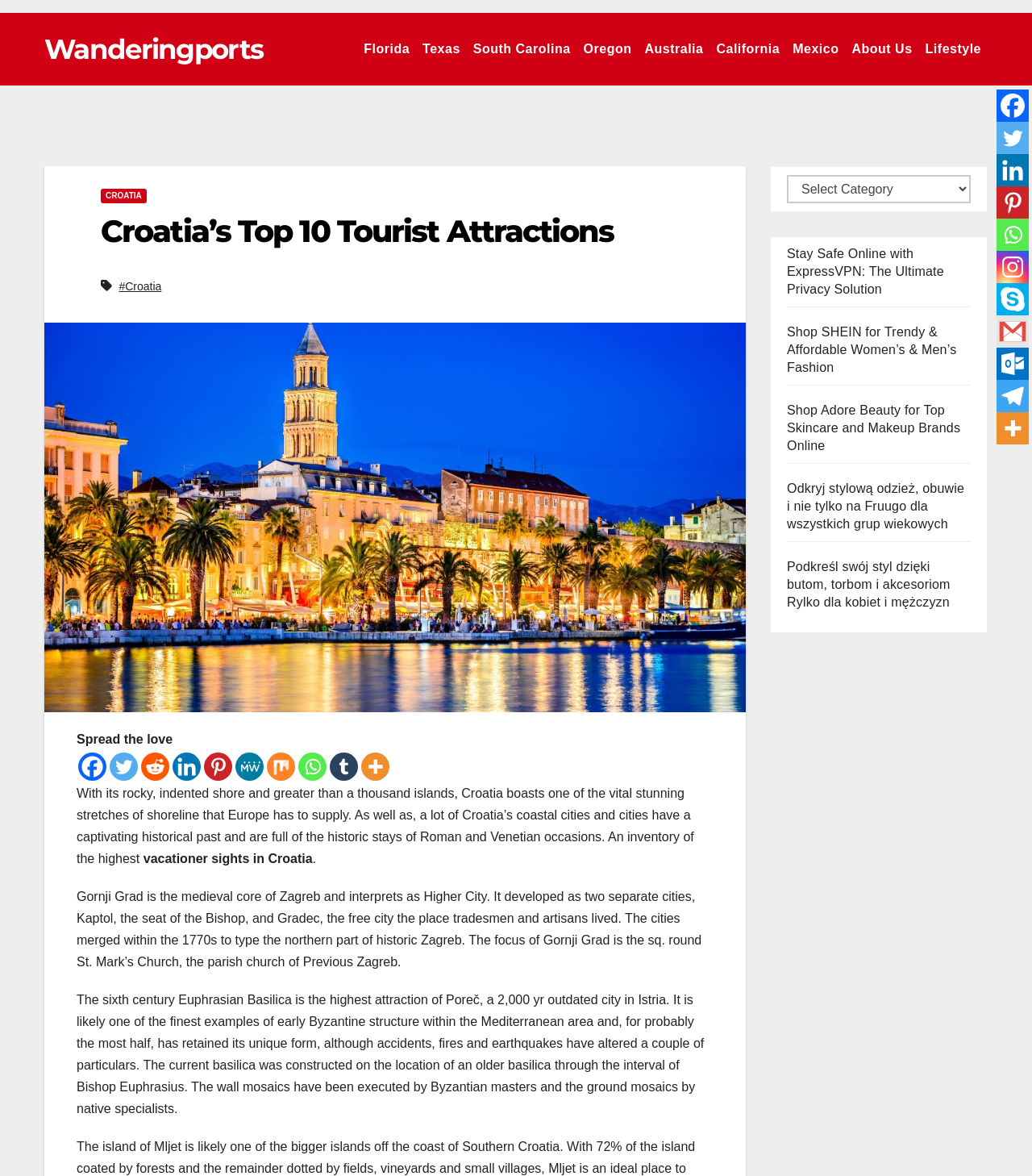Describe all the key features and sections of the webpage thoroughly.

The webpage is about Croatia's top 10 tourist attractions. At the top, there is a heading "Wanderingports" and a link to the website's homepage. Below it, there are links to various destinations, including Florida, Texas, South Carolina, and others.

On the left side, there is a prominent heading "Croatia's Top 10 Tourist Attractions" with a permalink to the article. Below it, there is an image related to the topic. The image is accompanied by a brief introduction to Croatia's stunning shoreline and its rich history.

The main content of the webpage consists of a series of paragraphs describing different tourist attractions in Croatia. The first paragraph introduces Gornji Grad, the medieval core of Zagreb, and its historical significance. The second paragraph describes the Euphrasian Basilica in Poreč, a 2,000-year-old city in Istria, and its architectural importance.

On the right side, there are social media links, including Facebook, Twitter, Reddit, and others, allowing users to share the content. There are also links to various categories, such as Lifestyle, and a combobox to select categories.

At the bottom of the webpage, there are several sponsored links to online shopping websites, including ExpressVPN, SHEIN, Adore Beauty, and others.